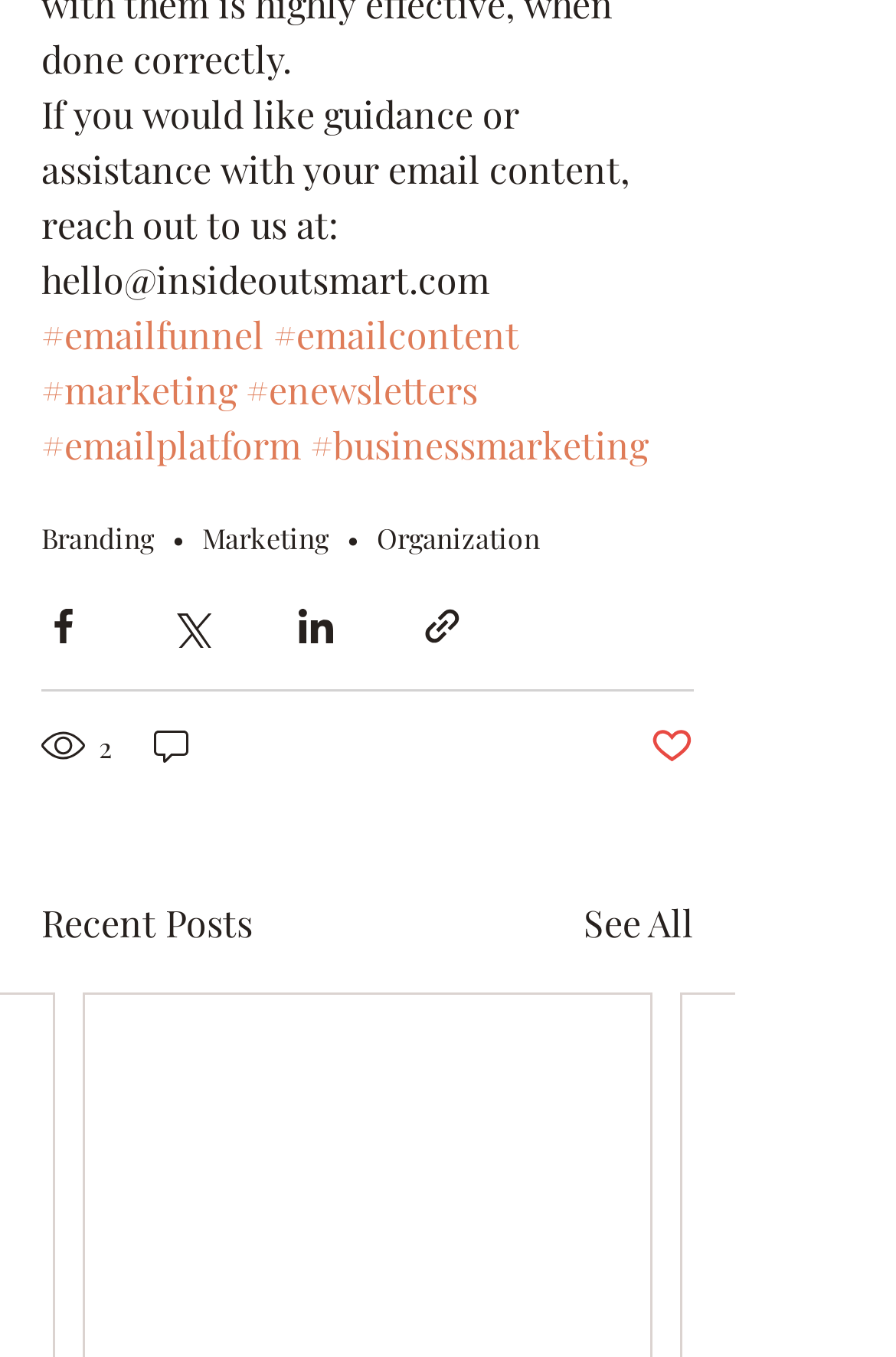What is the email address for guidance or assistance?
Respond with a short answer, either a single word or a phrase, based on the image.

hello@insideoutsmart.com